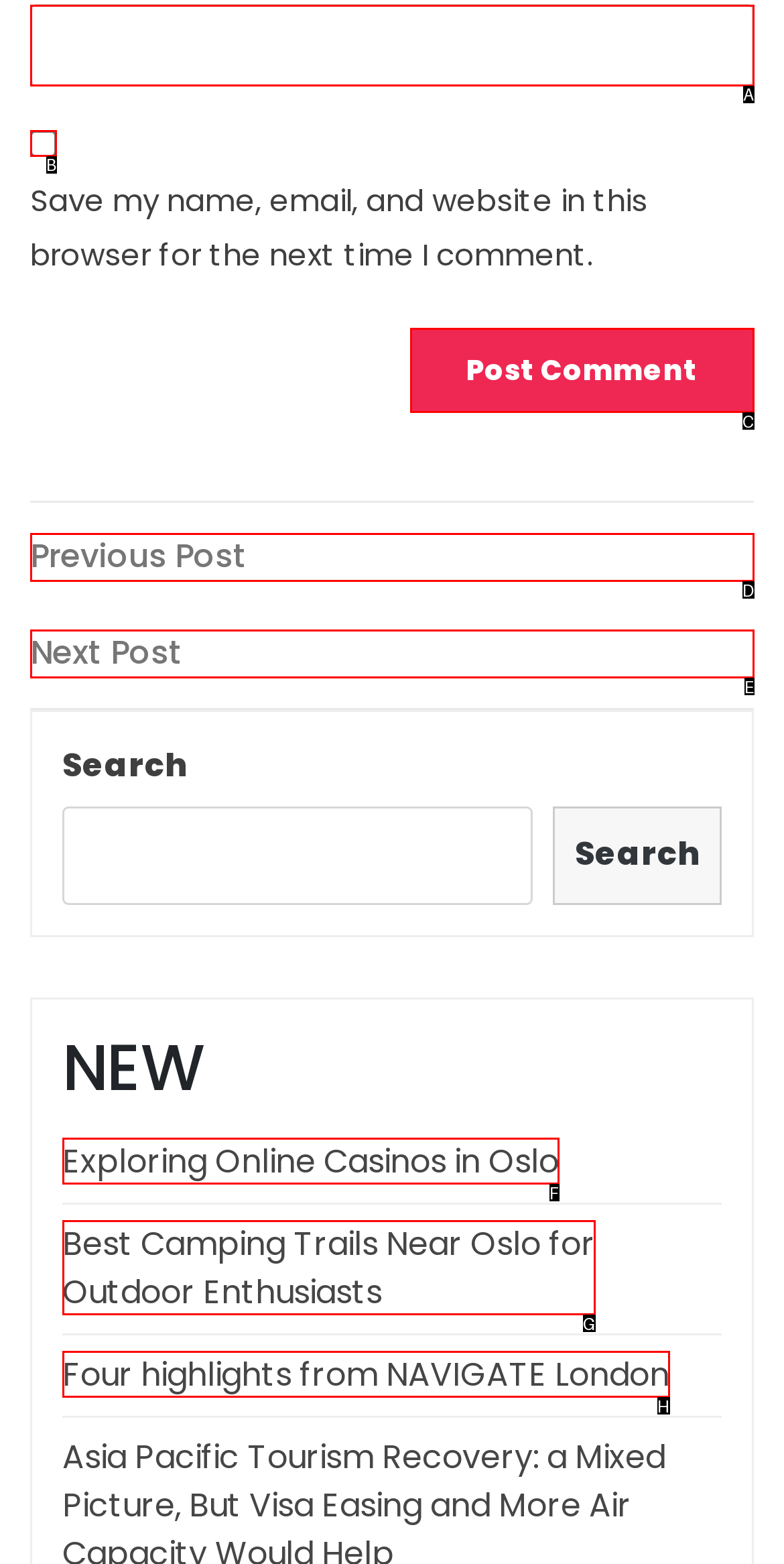Select the option that matches the description: Previous PostPrevious Post. Answer with the letter of the correct option directly.

D